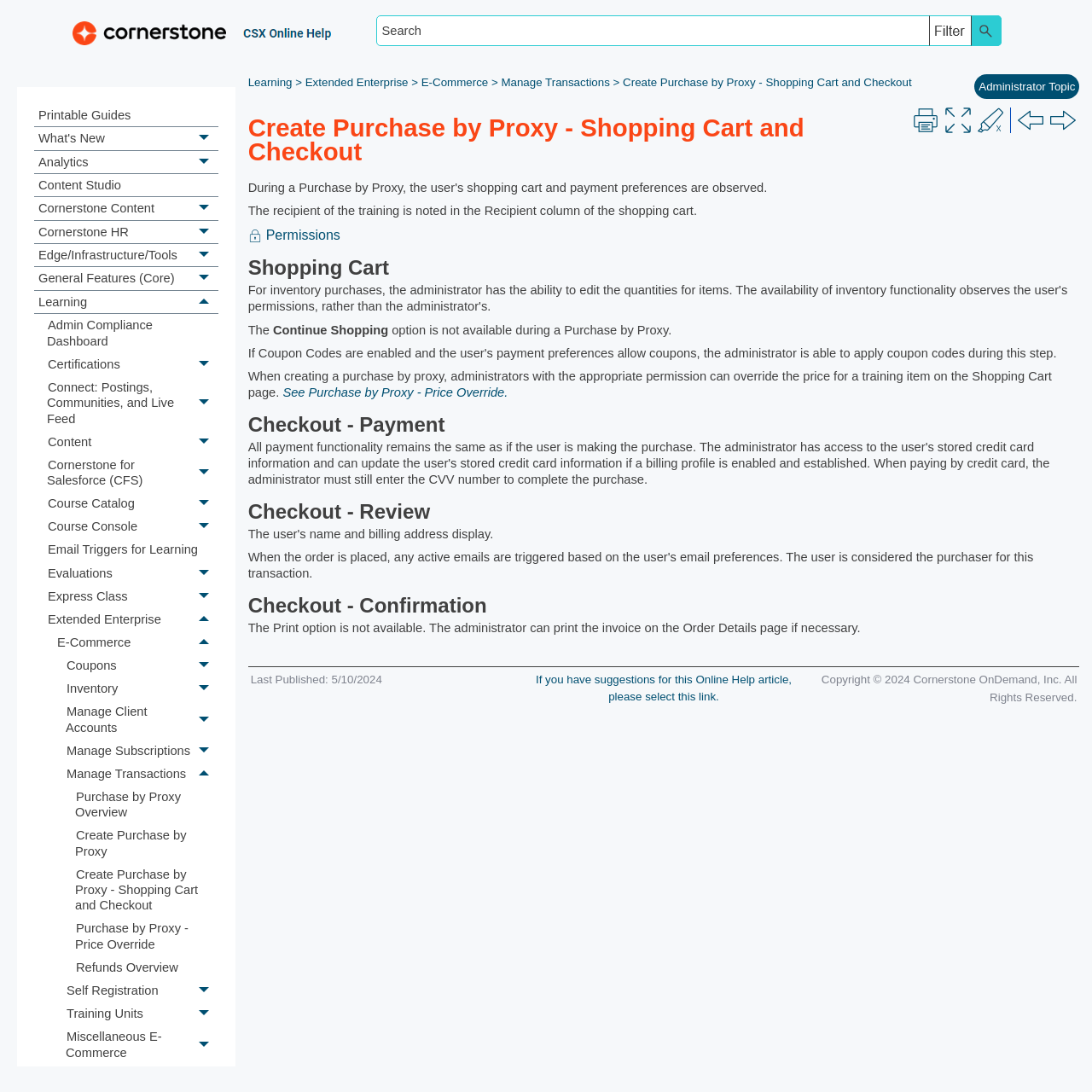Show the bounding box coordinates for the element that needs to be clicked to execute the following instruction: "Send an email". Provide the coordinates in the form of four float numbers between 0 and 1, i.e., [left, top, right, bottom].

None